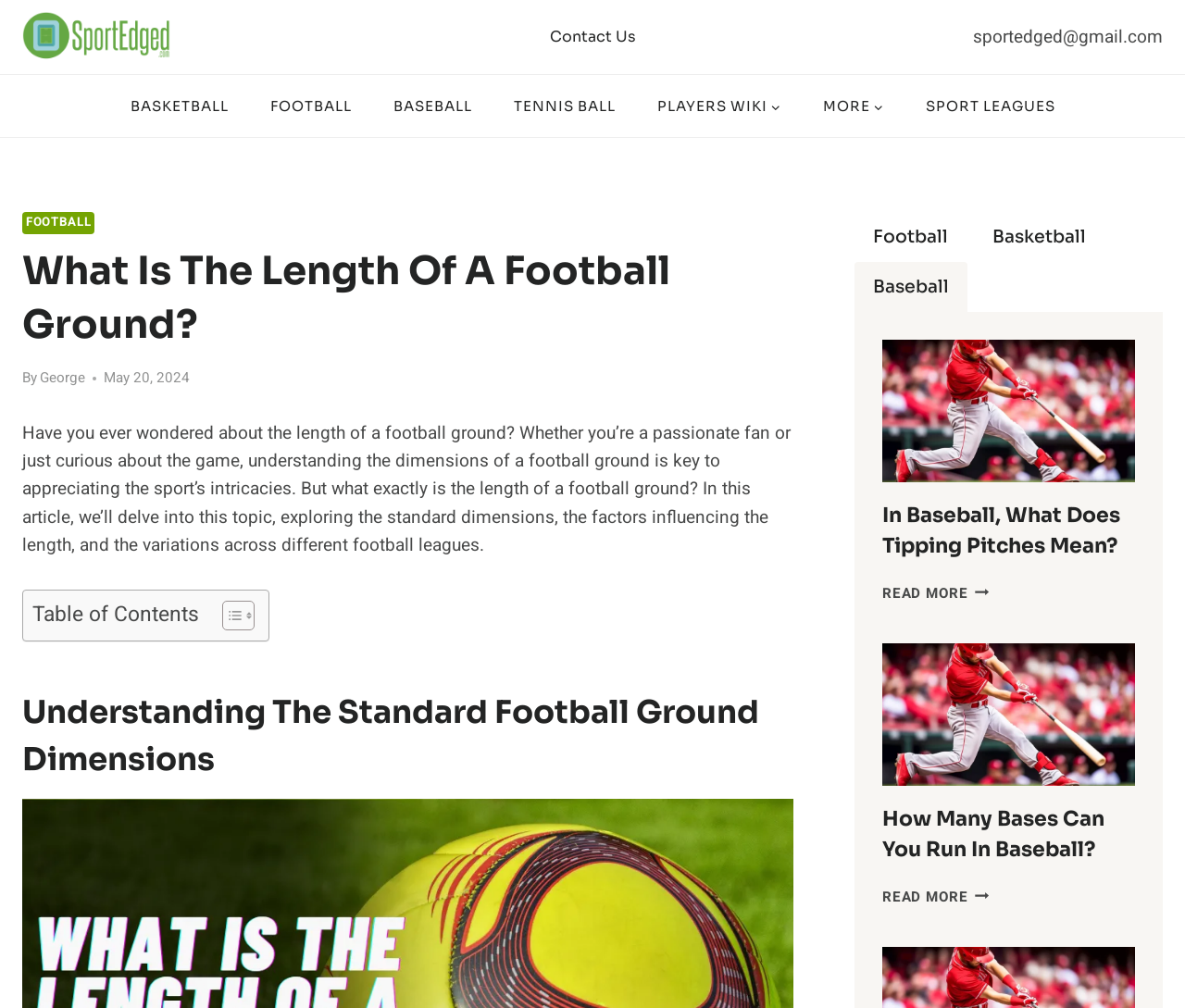Provide an in-depth caption for the webpage.

The webpage is about sports, specifically football, with a focus on the length of a football ground. At the top left, there is a logo and a secondary navigation menu with a "Contact Us" link. To the right of the logo, there is a primary navigation menu with links to different sports, including basketball, football, baseball, and tennis ball, as well as a "Players Wiki" and "More" section.

Below the navigation menu, there is a header section with a title "What Is The Length Of A Football Ground?" and a subheading that asks a question about the dimensions of a football ground. The author's name, "George", and the date "May 20, 2024" are also displayed.

The main content of the page is divided into sections. The first section provides an introduction to the topic, explaining the importance of understanding the dimensions of a football ground. There is also a table of contents with a toggle button.

The next section is headed "Understanding The Standard Football Ground Dimensions" and provides more information on the topic. Below this section, there is a tab list with options for football, basketball, and baseball. The selected tab, "Baseball", displays two articles with links to "In Baseball, What Does Tipping Pitches Mean?" and "How Many Bases can you run in Baseball?" Each article has a heading, a brief summary, and a "Read More" link. There are also images associated with each article.